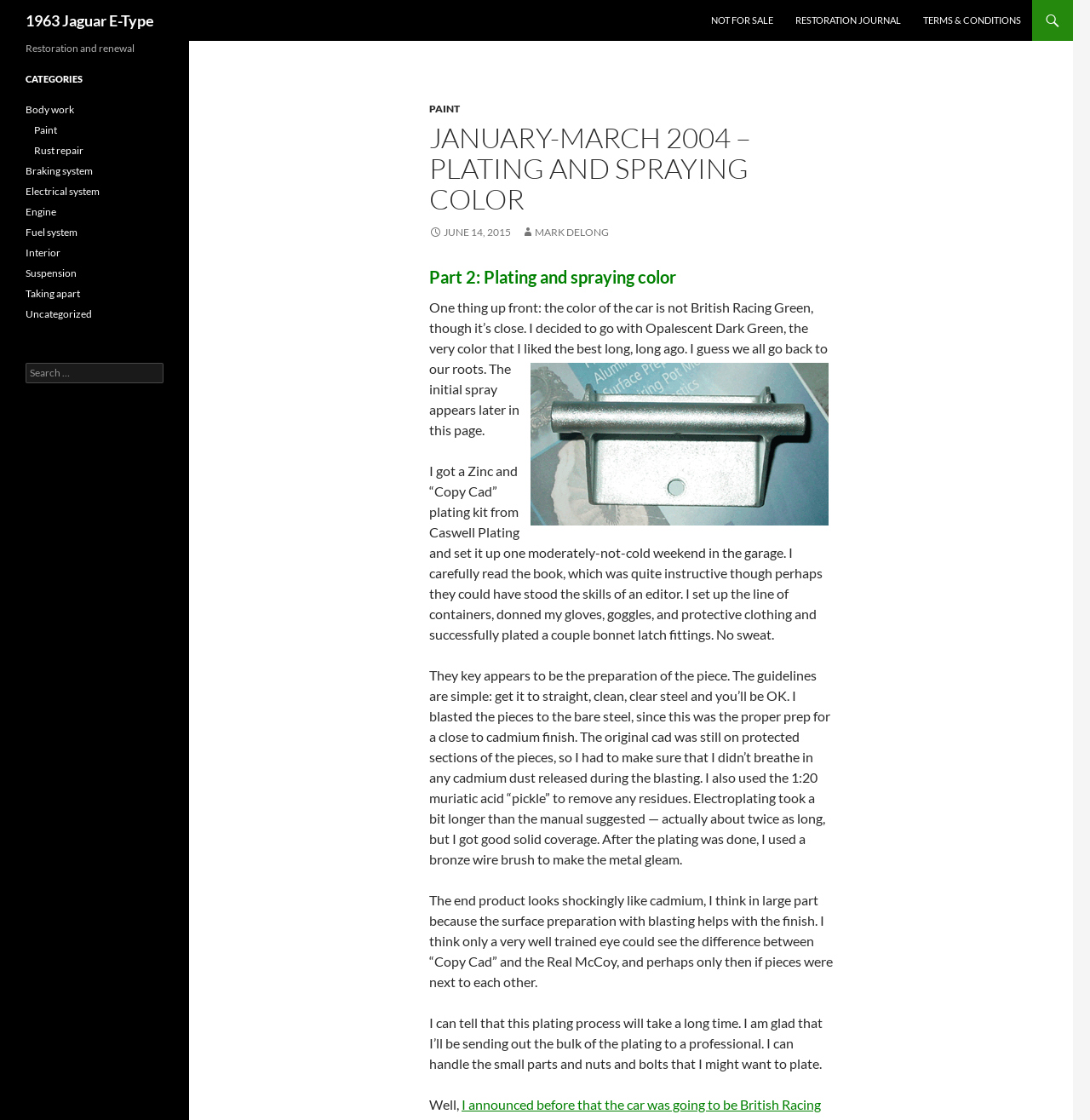Could you indicate the bounding box coordinates of the region to click in order to complete this instruction: "Click on 'NOT FOR SALE'".

[0.643, 0.0, 0.719, 0.037]